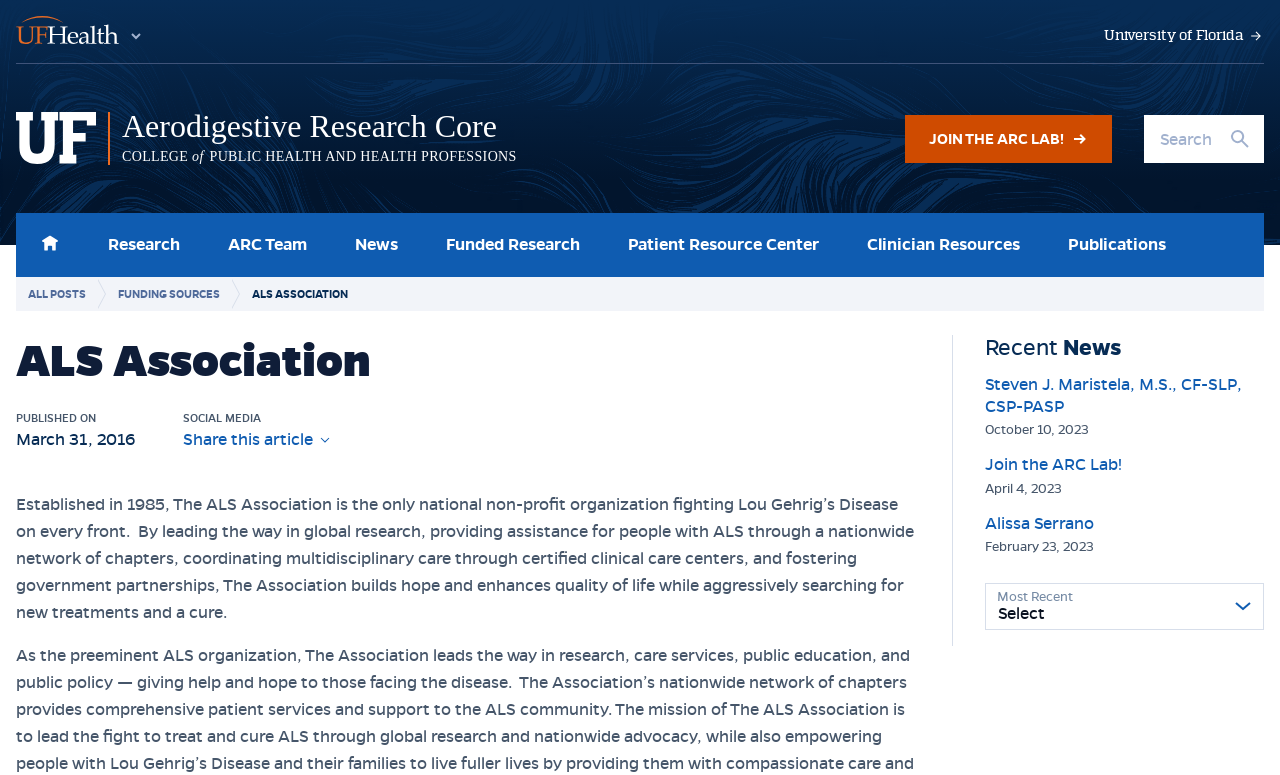What is the purpose of the organization?
Answer the question in a detailed and comprehensive manner.

I found the answer by reading the static text on the webpage, which describes the organization as 'the only national non-profit organization fighting Lou Gehrig’s Disease on every front'.